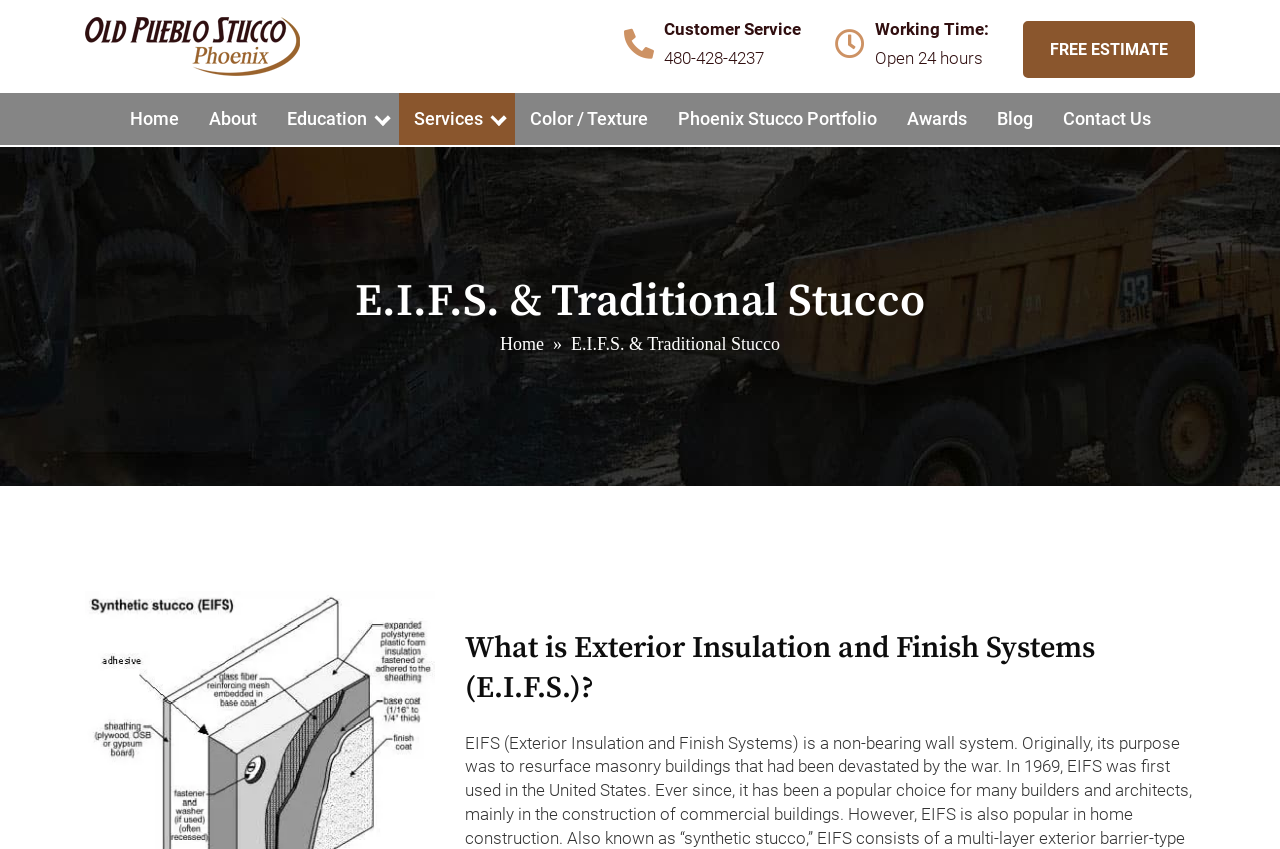Please specify the bounding box coordinates of the element that should be clicked to execute the given instruction: 'Click the Old Pueblo Stucco Phoenix logo'. Ensure the coordinates are four float numbers between 0 and 1, expressed as [left, top, right, bottom].

[0.066, 0.02, 0.234, 0.09]